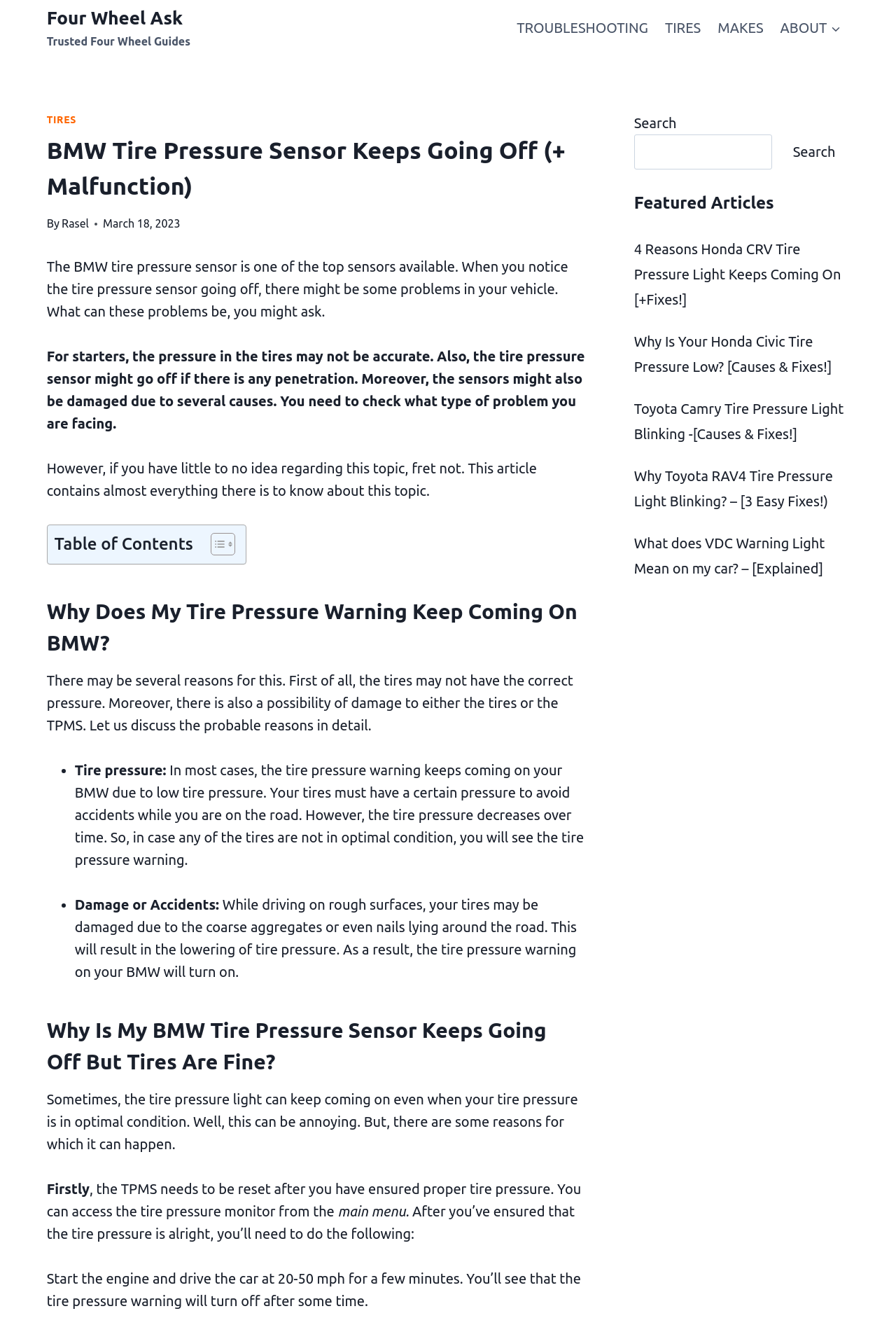Bounding box coordinates should be in the format (top-left x, top-left y, bottom-right x, bottom-right y) and all values should be floating point numbers between 0 and 1. Determine the bounding box coordinate for the UI element described as: MAKES

[0.792, 0.006, 0.861, 0.036]